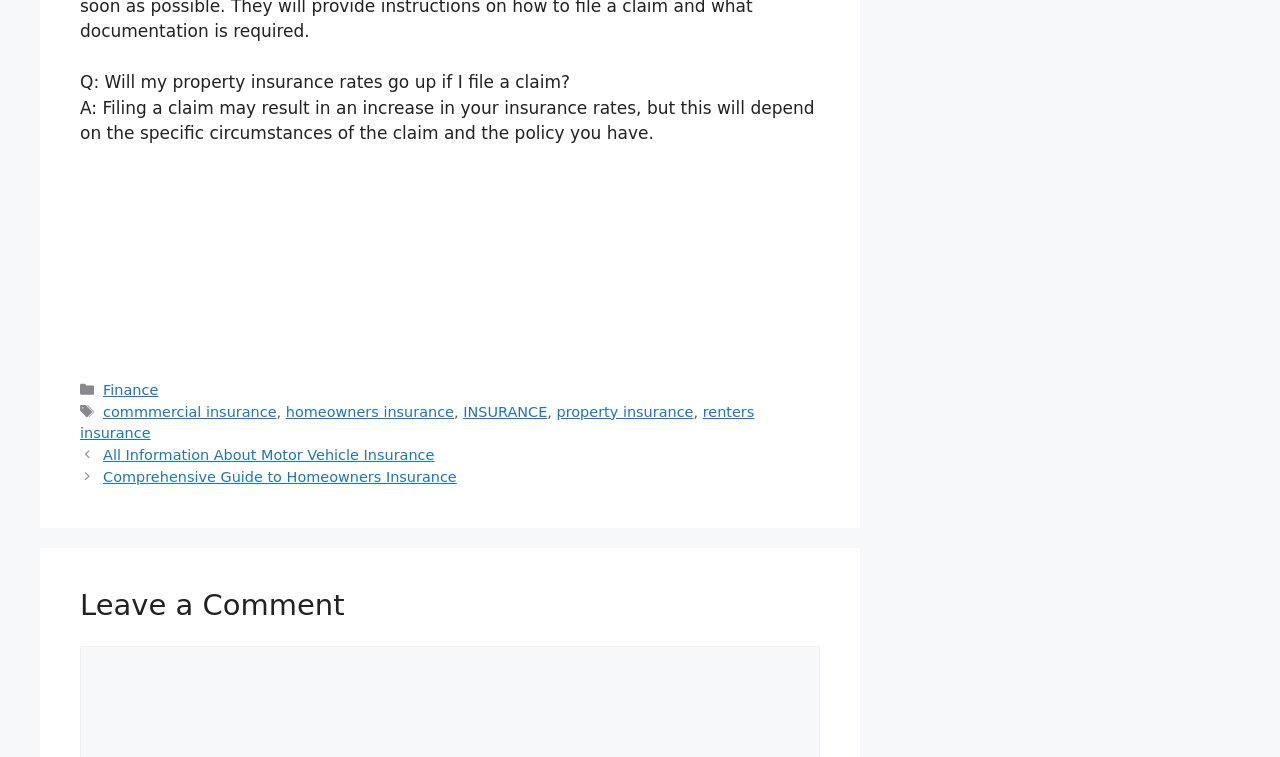Locate the bounding box coordinates of the element you need to click to accomplish the task described by this instruction: "Click on the 'Leave a Comment' heading".

[0.062, 0.777, 0.641, 0.827]